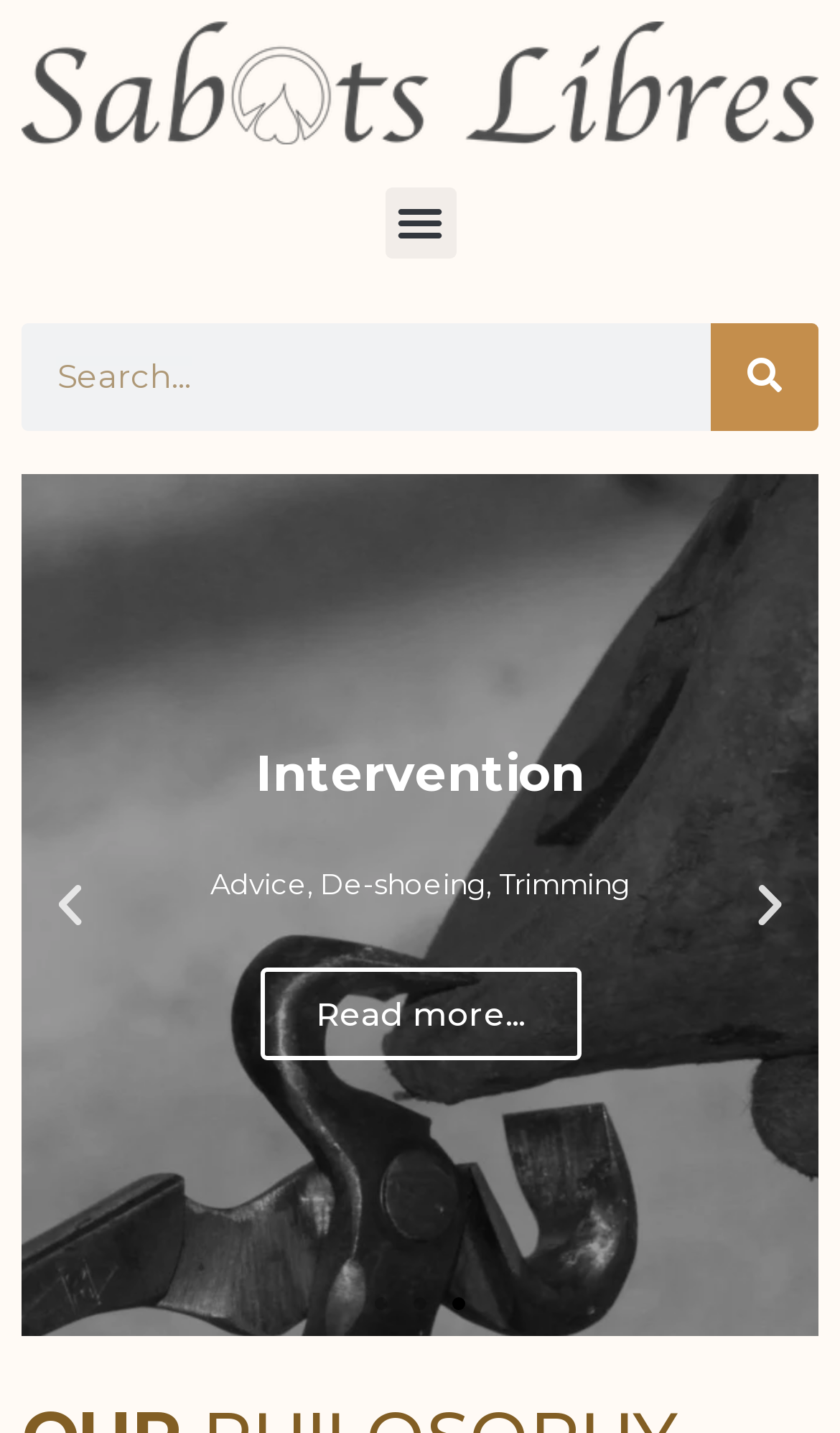Given the element description: "Fax: +37167502506", predict the bounding box coordinates of the UI element it refers to, using four float numbers between 0 and 1, i.e., [left, top, right, bottom].

None